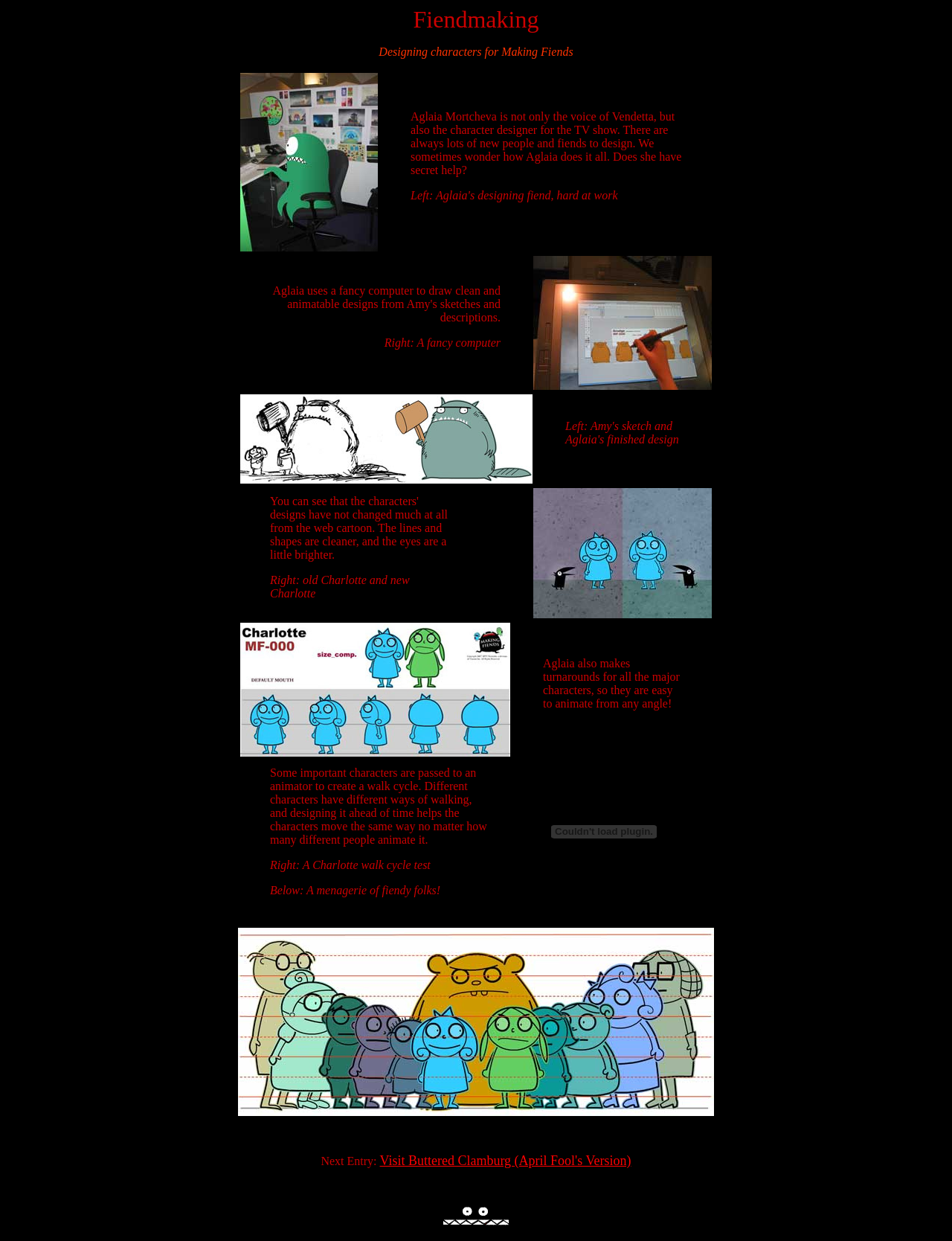What is the content of the blockquote in the fourth table row?
Using the image provided, answer with just one word or phrase.

Text about fiendy folks